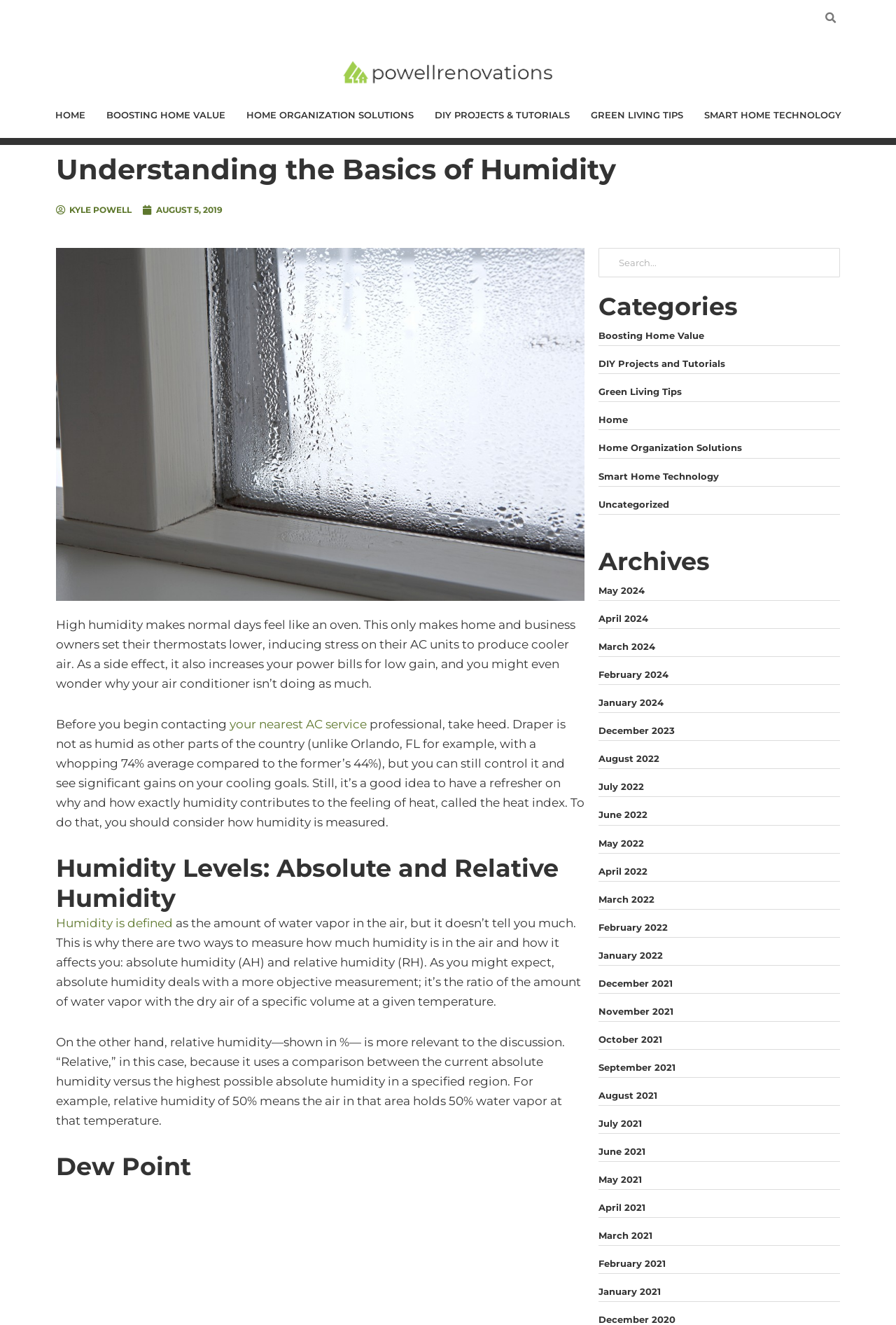Could you specify the bounding box coordinates for the clickable section to complete the following instruction: "Read the article by Kyle Powell"?

[0.062, 0.151, 0.147, 0.166]